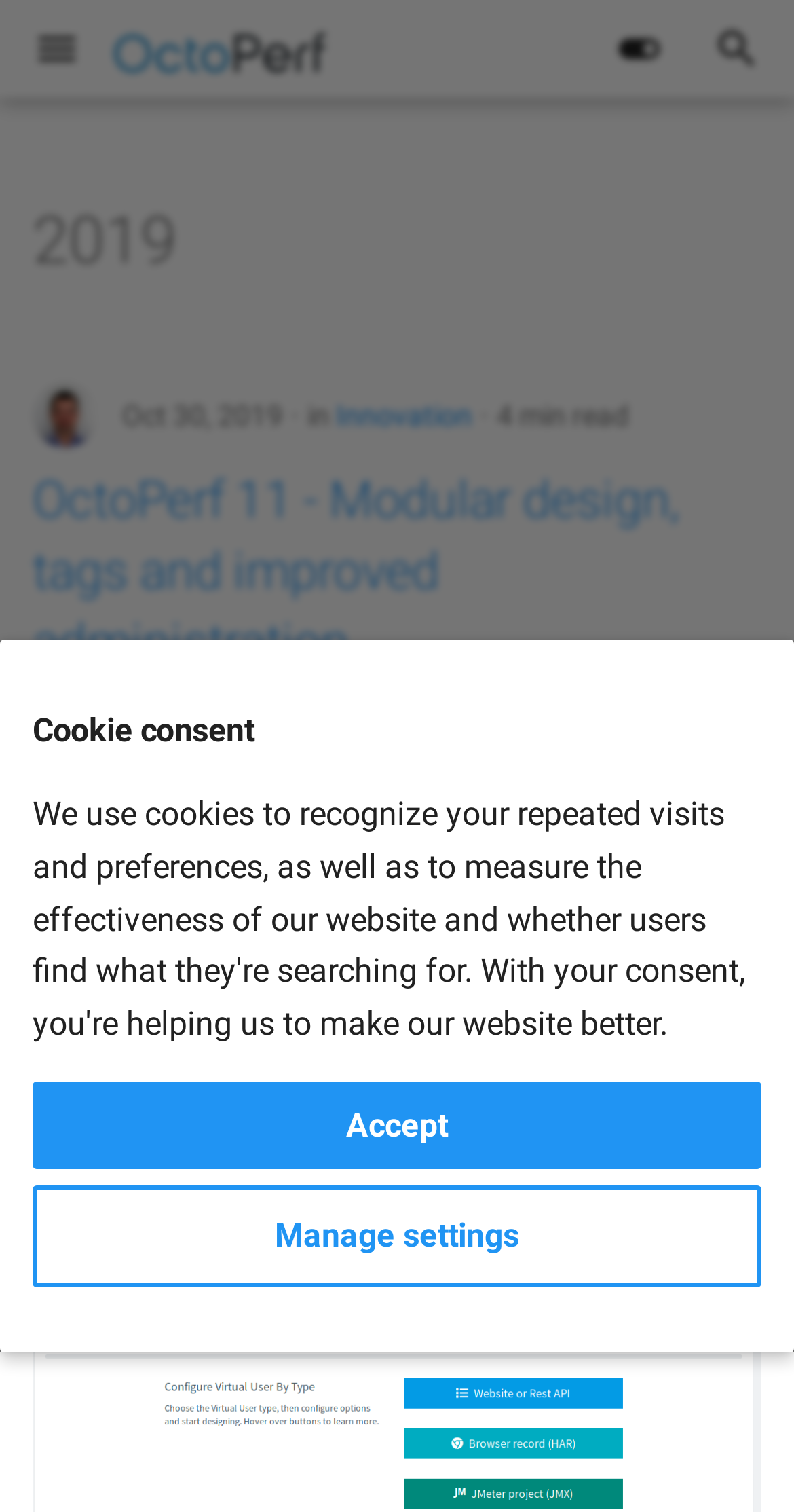Please indicate the bounding box coordinates for the clickable area to complete the following task: "Go to Case-Study category". The coordinates should be specified as four float numbers between 0 and 1, i.e., [left, top, right, bottom].

[0.0, 0.151, 0.621, 0.216]